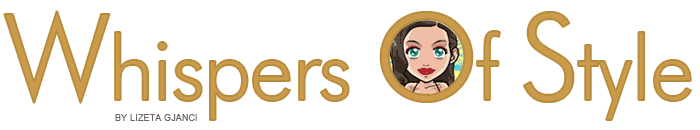What is below the title?
Based on the screenshot, give a detailed explanation to answer the question.

Below the title, Lizeta Gjanci's name is elegantly presented, reinforcing the personal touch of the blog.